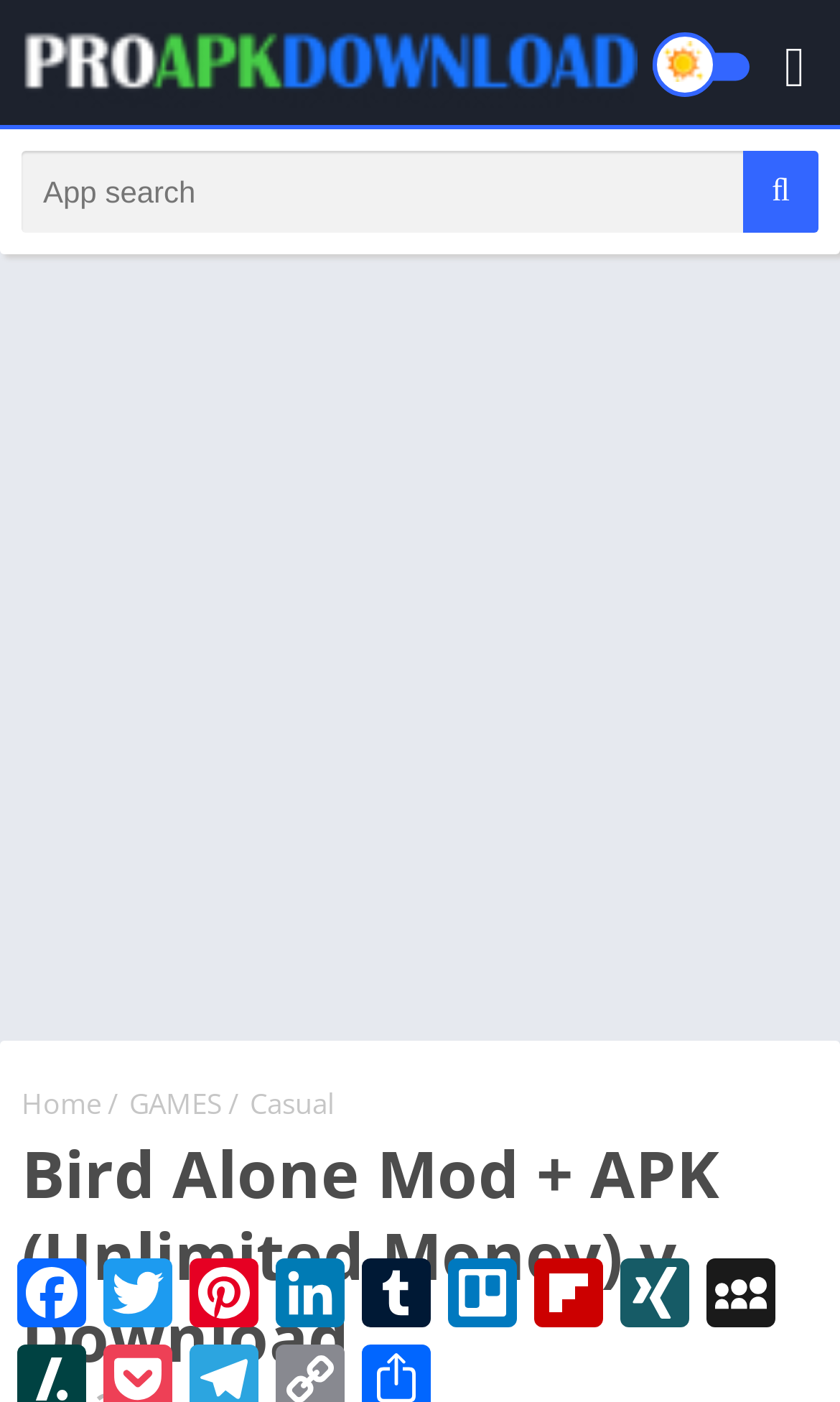Create a detailed summary of the webpage's content and design.

This webpage is about downloading the Bird Alone Mod APK, specifically version 3.5.2, which offers unlimited money and gold for Android devices. 

At the top, there is a link to "Download Mod Games & Apps for Android" accompanied by an image, which is positioned near the left edge of the page. Below this, there is a search bar with a "Search" button to the right, allowing users to find specific apps. 

The main content of the page is divided into two sections. On the left, there is a large advertisement iframe that occupies most of the page's height. On the right, there are several links to navigate to different sections of the website, including "Home", "GAMES", and "Casual". 

Further down, there is a prominent heading that reads "Bird Alone Mod + APK (Unlimited Money) v Download", which is centered near the bottom of the page. 

At the very bottom, there are social media links to Facebook, Twitter, Pinterest, LinkedIn, Tumblr, Trello, Flipboard, XING, and MySpace, aligned horizontally from left to right.